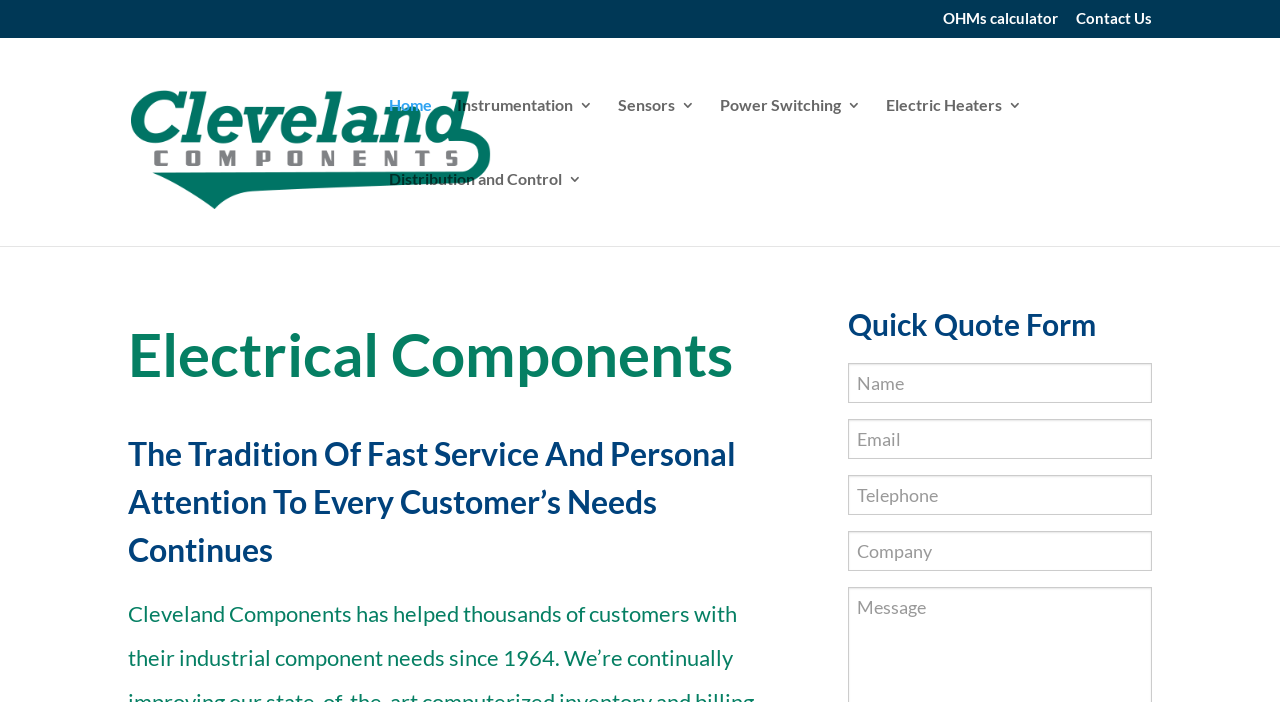Based on what you see in the screenshot, provide a thorough answer to this question: How many textboxes are in the Quick Quote Form?

I counted the number of textboxes in the Quick Quote Form by looking at the elements with type 'textbox'. I found four textboxes with labels 'Name', 'Email', 'Telephone', and 'Company'.